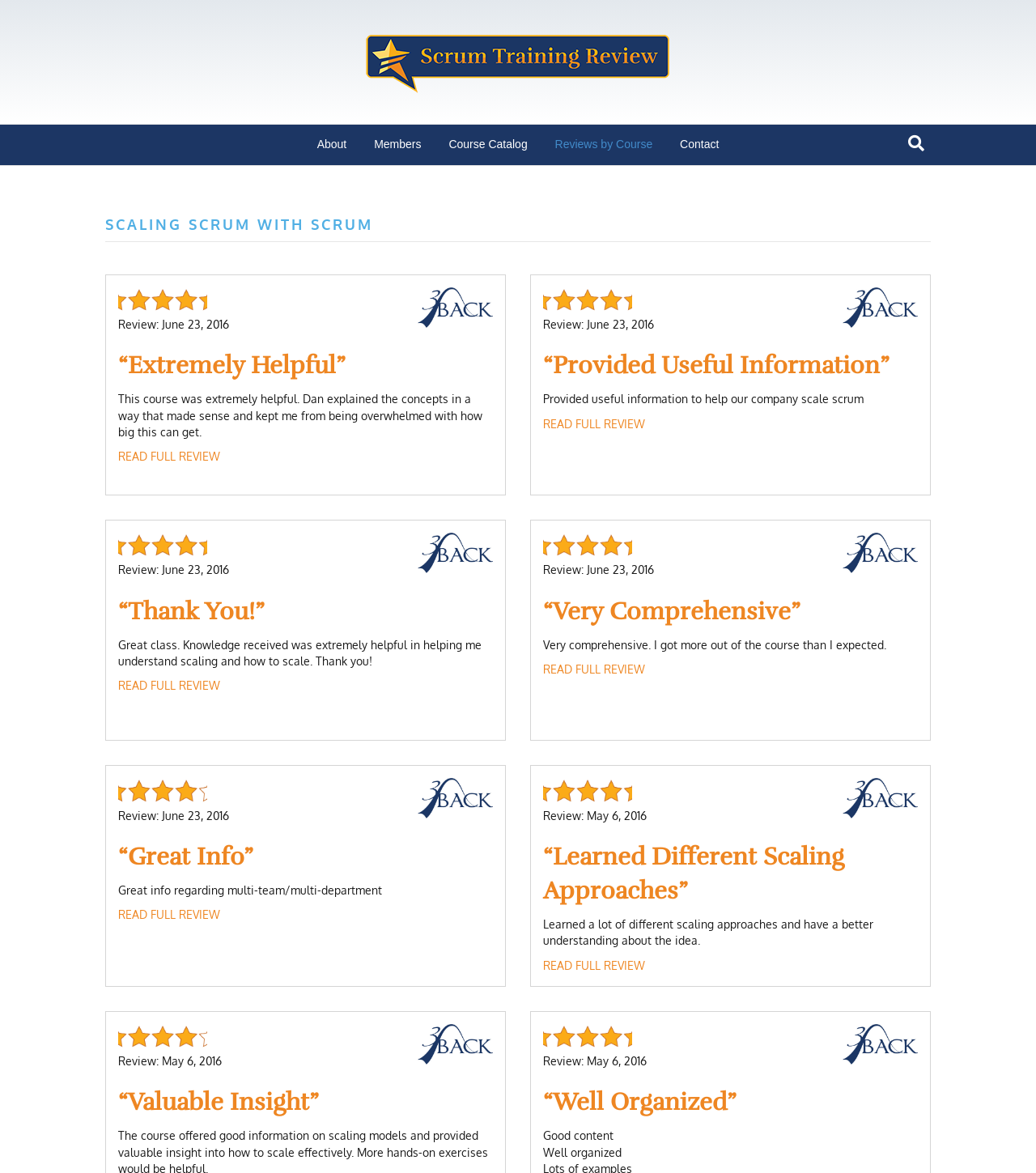Find the bounding box coordinates corresponding to the UI element with the description: "Thank You!". The coordinates should be formatted as [left, top, right, bottom], with values as floats between 0 and 1.

[0.123, 0.508, 0.246, 0.534]